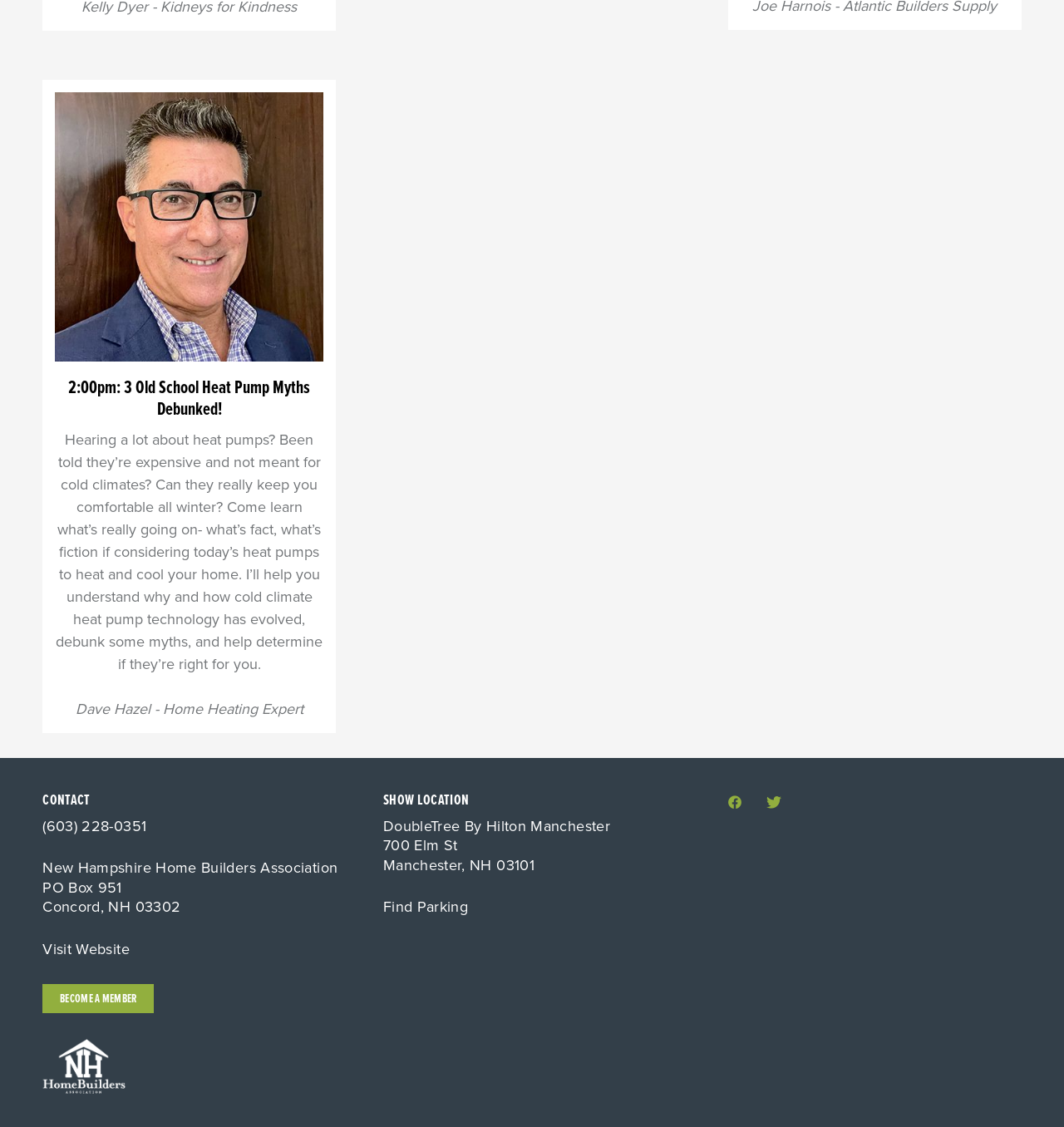Utilize the information from the image to answer the question in detail:
Who is the home heating expert?

The webpage has a heading '2:00pm: 3 Old School Heat Pump Myths Debunked!' and a StaticText 'Dave Hazel - Home Heating Expert' which indicates that Dave Hazel is the home heating expert.